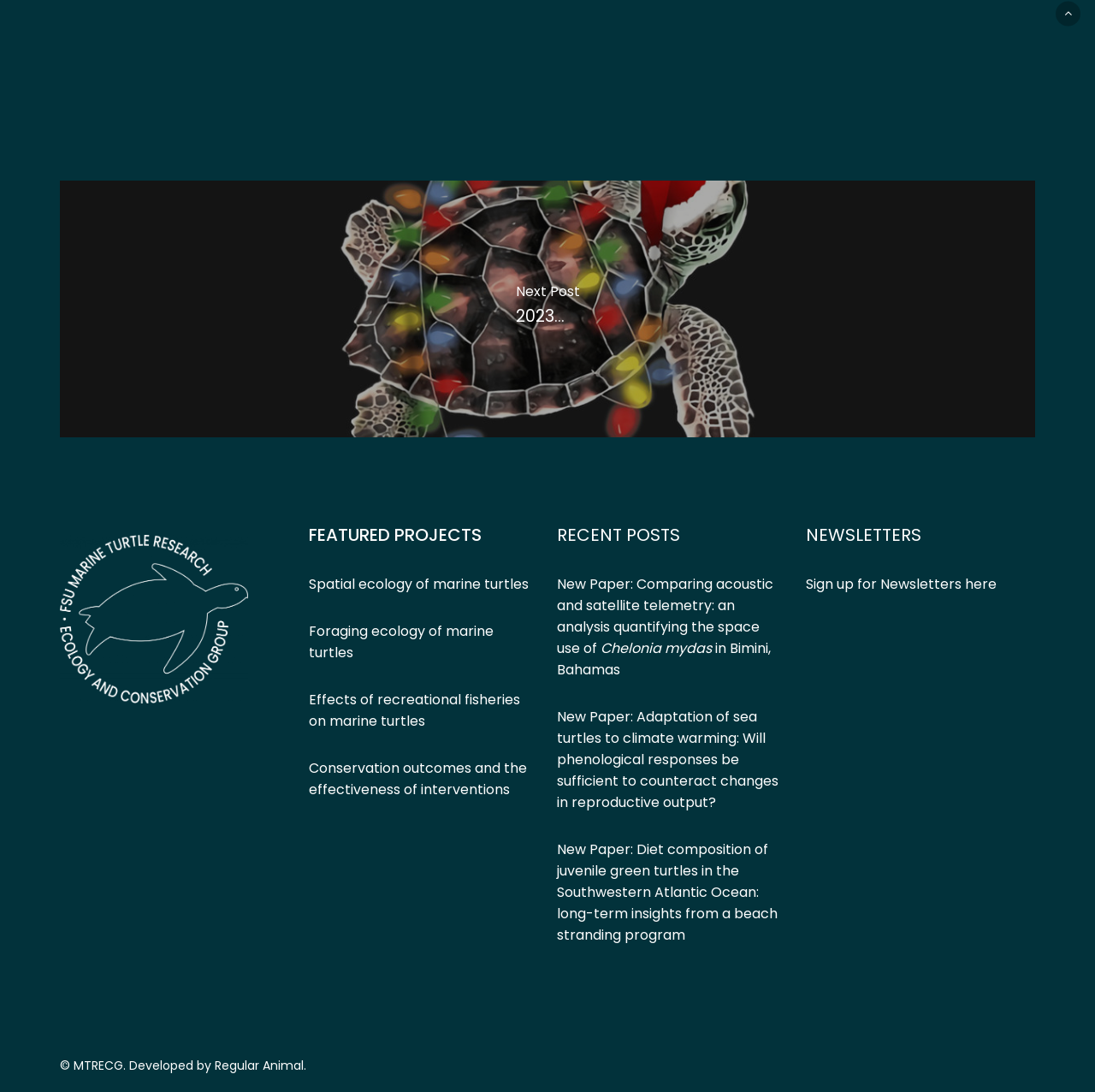Please answer the following question using a single word or phrase: 
How many featured projects are listed?

4